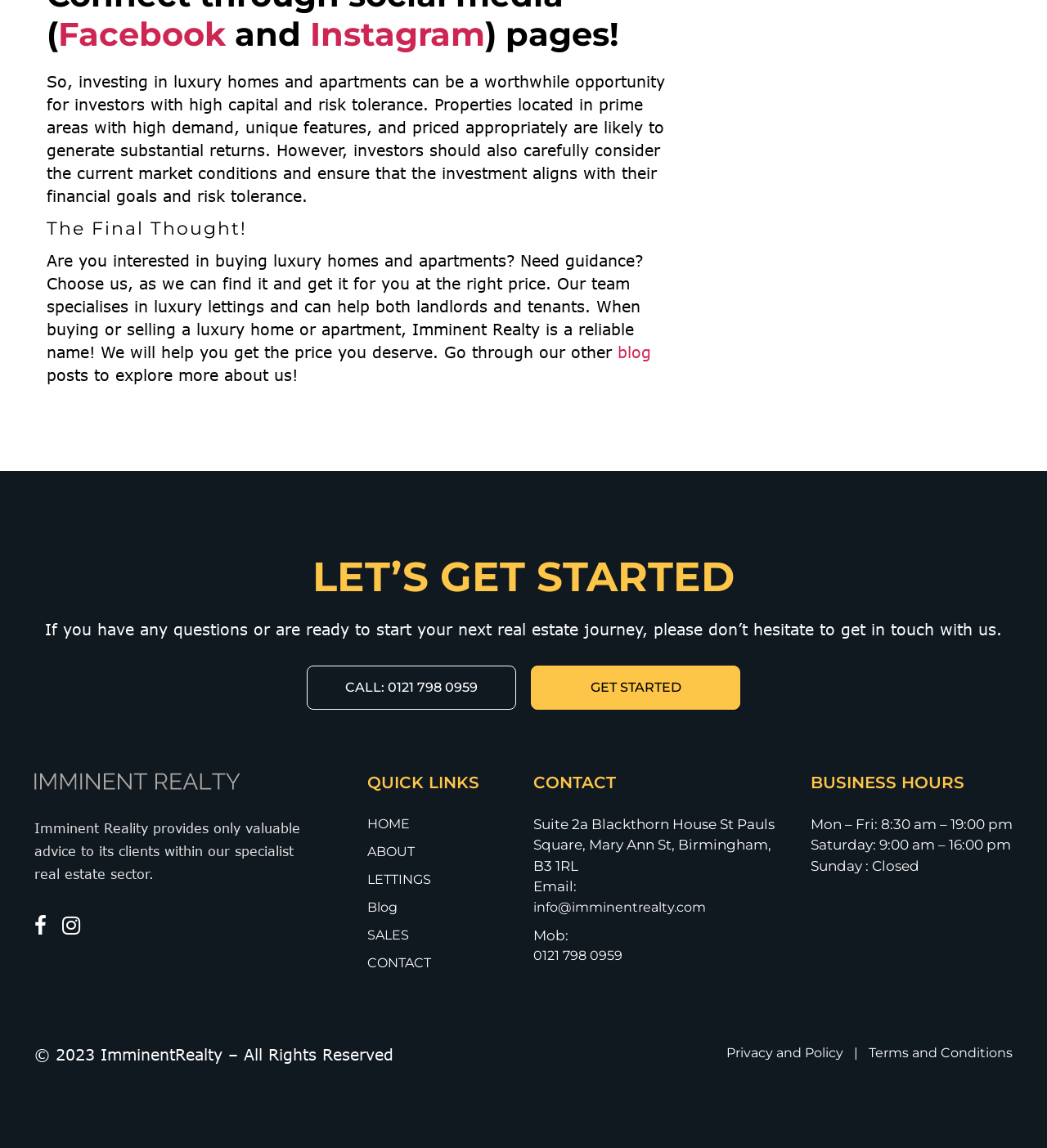Bounding box coordinates must be specified in the format (top-left x, top-left y, bottom-right x, bottom-right y). All values should be floating point numbers between 0 and 1. What are the bounding box coordinates of the UI element described as: 0121 798 0959

[0.509, 0.824, 0.755, 0.841]